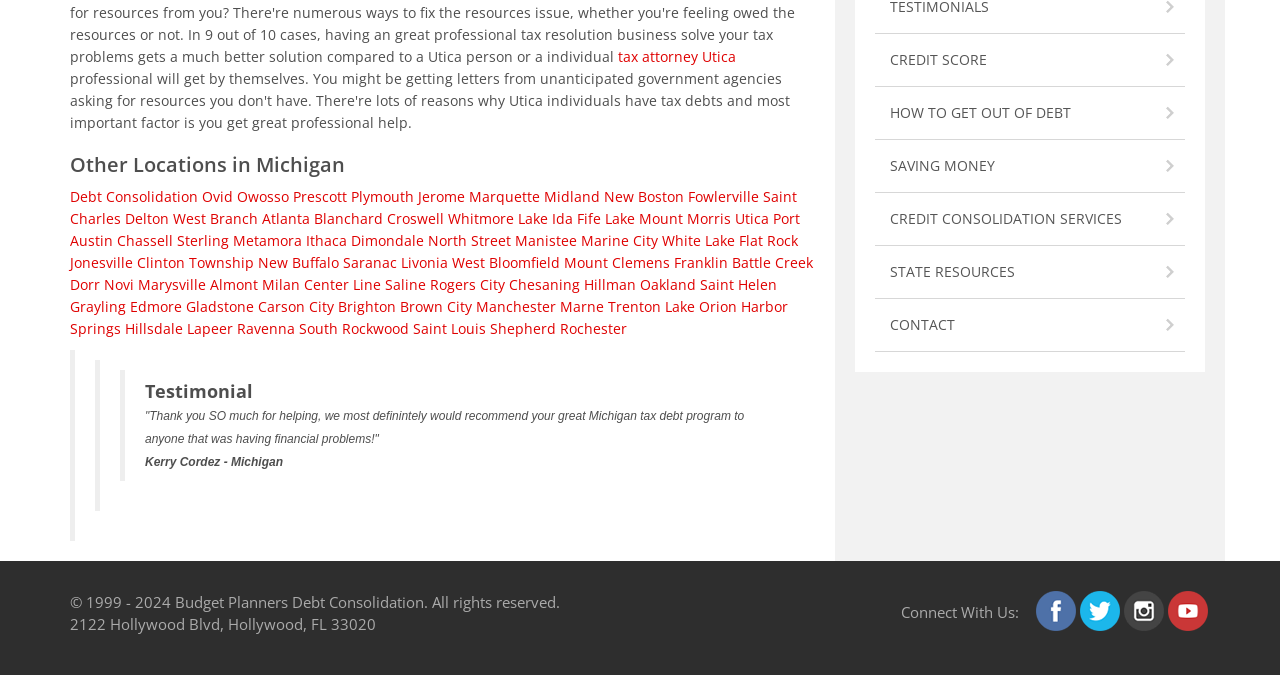What is the purpose of the testimonial section?
Deliver a detailed and extensive answer to the question.

The testimonial section, which includes a quote from a satisfied customer, is likely intended to build trust with potential clients and demonstrate the effectiveness of the tax debt program.